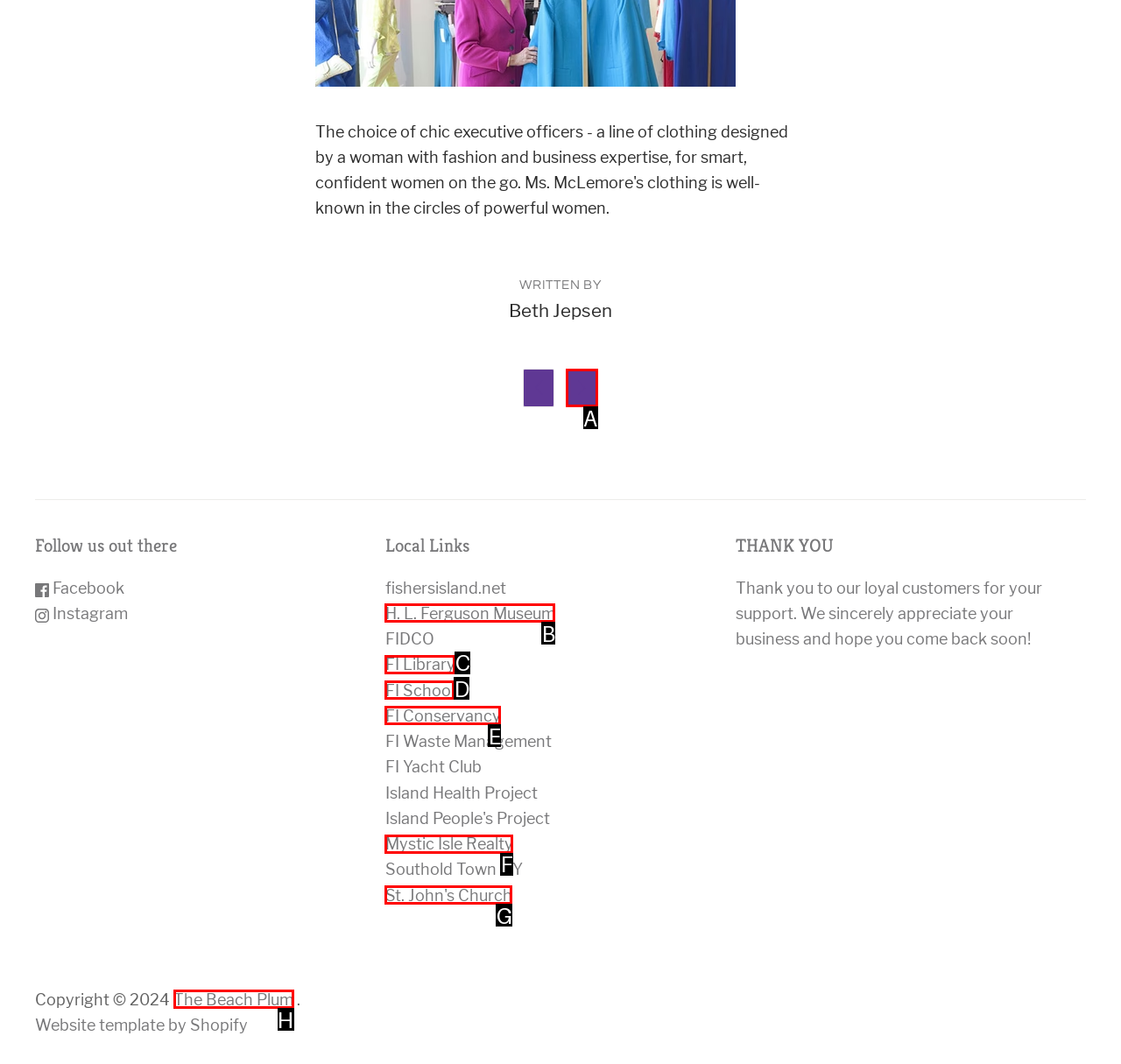Identify the option that corresponds to the description: H. L. Ferguson Museum. Provide only the letter of the option directly.

B